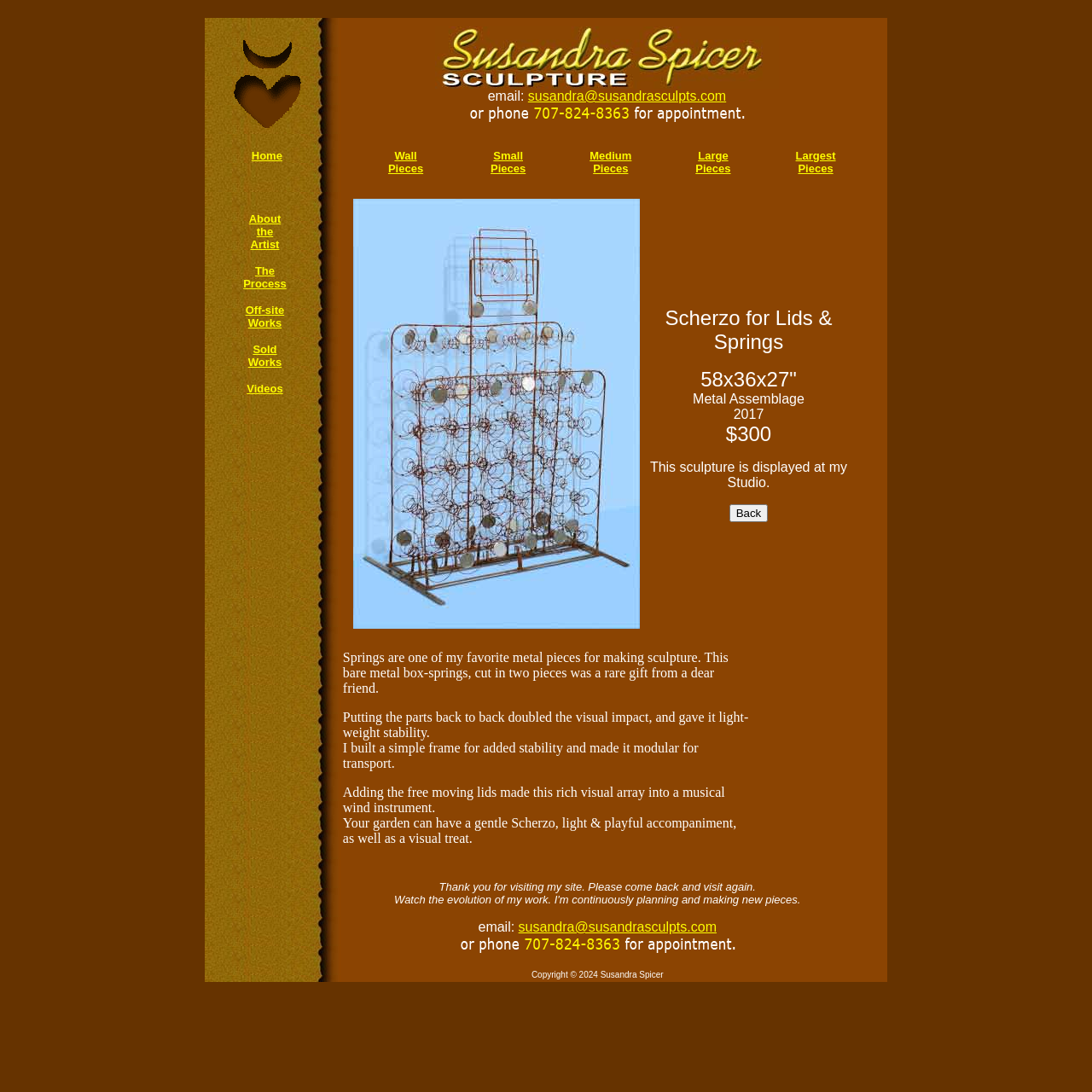Present a detailed account of what is displayed on the webpage.

The webpage is about Susandra Spicer, a sculptor, and her work. At the top, there is a navigation menu with links to different sections of the website, including "Home", "Wall Pieces", "Small Pieces", "Medium Pieces", "Large Pieces", and "Largest Pieces". Below the navigation menu, there is a brief introduction to Susandra Spicer and her sculpture, "Immitation of a metal sculpture of moon and heart", accompanied by an image of the sculpture.

On the left side of the page, there is a section with links to "About the Artist", "The Process", "Off-site Works", "Sold Works", and "Videos". Below this section, there is a description of another sculpture, "Scherzo for Lids & Springs", accompanied by an image of the sculpture. The description explains the inspiration and creation process of the sculpture.

Further down the page, there is a longer text describing the sculpture "Scherzo for Lids & Springs" in more detail, including its features and the artist's intentions. The text is divided into paragraphs, with some empty lines in between.

At the bottom of the page, there is a message thanking visitors for visiting the website and inviting them to come back and watch the evolution of the artist's work. The message also includes the artist's contact information, including email and phone number, as well as a copyright notice.